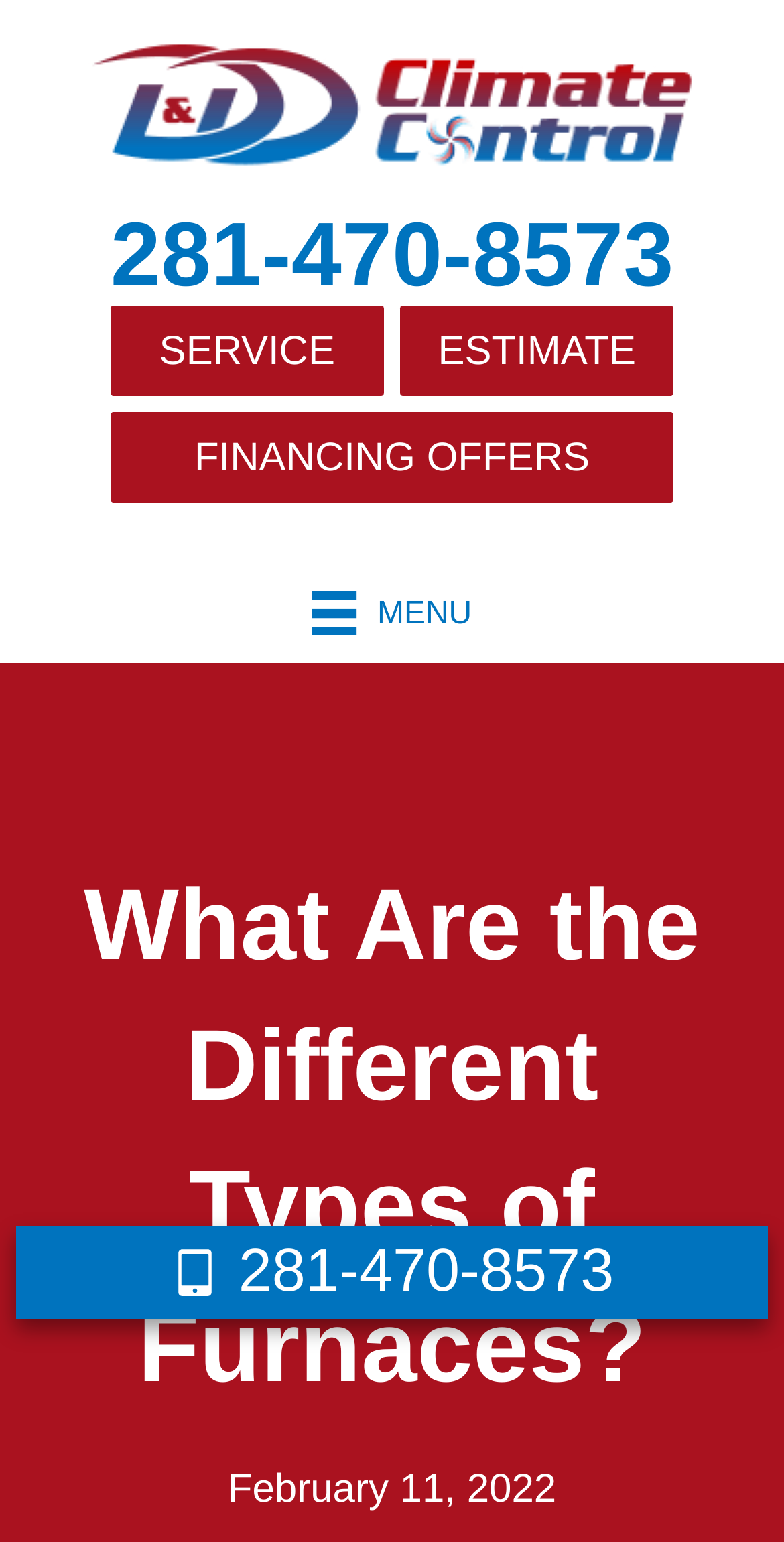Provide a thorough description of the webpage you see.

The webpage appears to be about heating repair and installation services, specifically discussing different types of furnaces. At the top left corner, there is a logo image with a corresponding link. Next to the logo, there is a phone number "281-470-8573" which is also a link. 

Below the logo and phone number, there are three horizontal links: "SERVICE", "ESTIMATE", and "FINANCING OFFERS", taking up about half of the screen width. 

On the right side of the top section, there is a menu button with an icon and the text "MENU". 

The main content of the webpage starts with a heading "What Are the Different Types of Furnaces?" which takes up almost the full screen width. 

Below the heading, there is a date "February 11, 2022" located near the top right corner. 

At the bottom of the page, there is another instance of the phone number "281-470-8573" which is also a link, accompanied by a small icon.